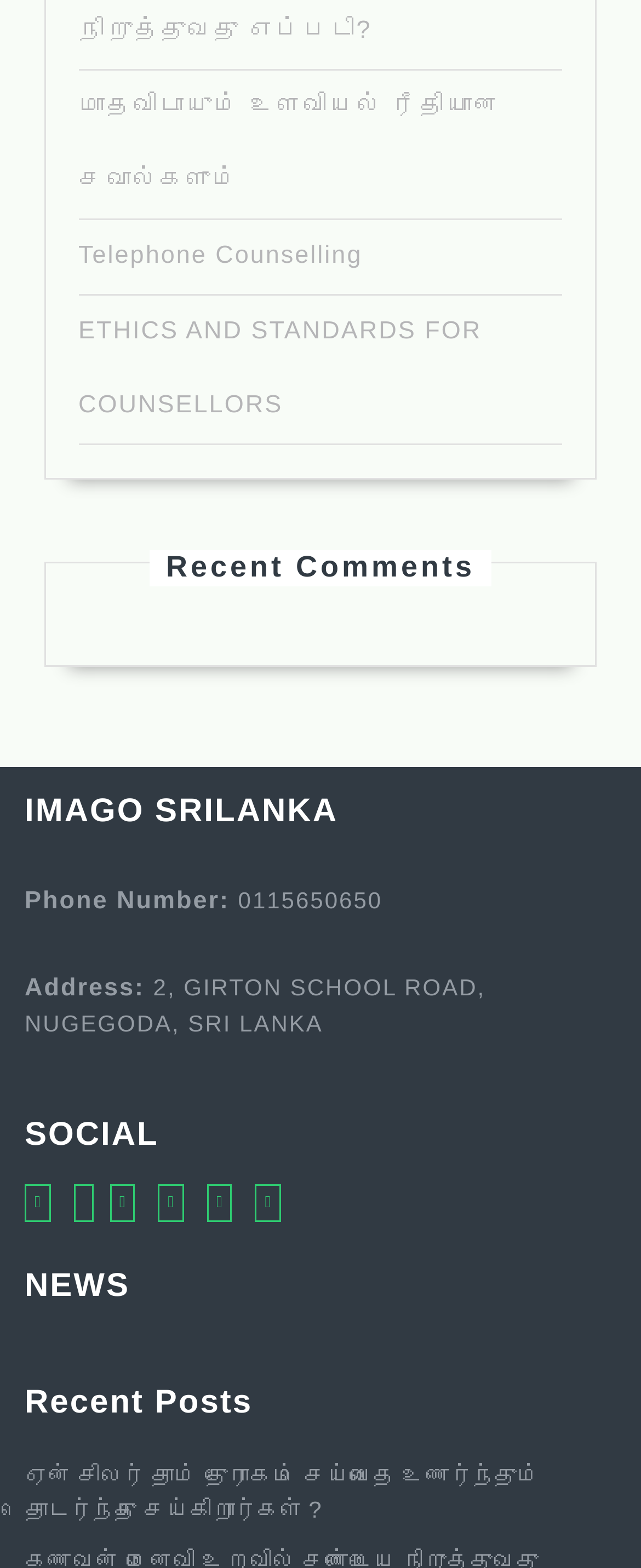Could you find the bounding box coordinates of the clickable area to complete this instruction: "Check the phone number"?

[0.038, 0.566, 0.371, 0.584]